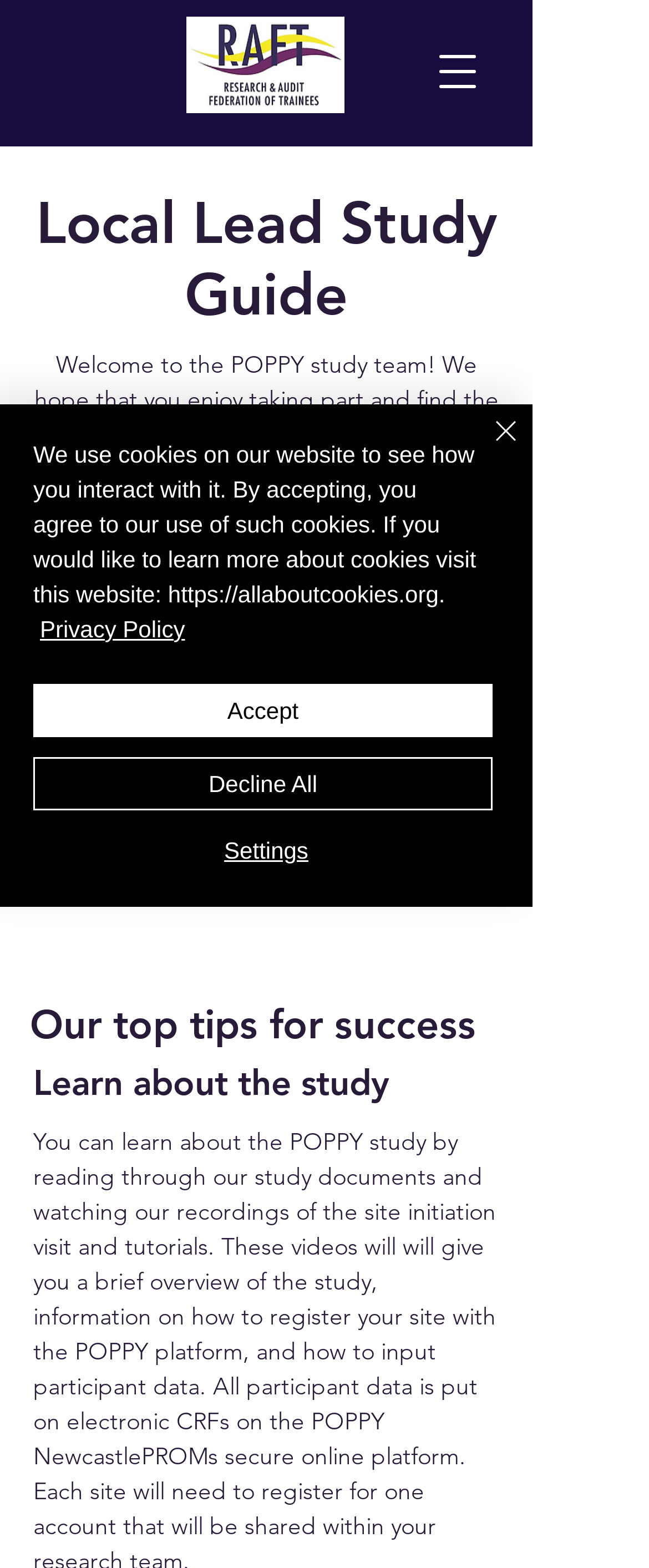What is the role of virtual group site initiation visits?
Using the image, give a concise answer in the form of a single word or short phrase.

To ensure confidence